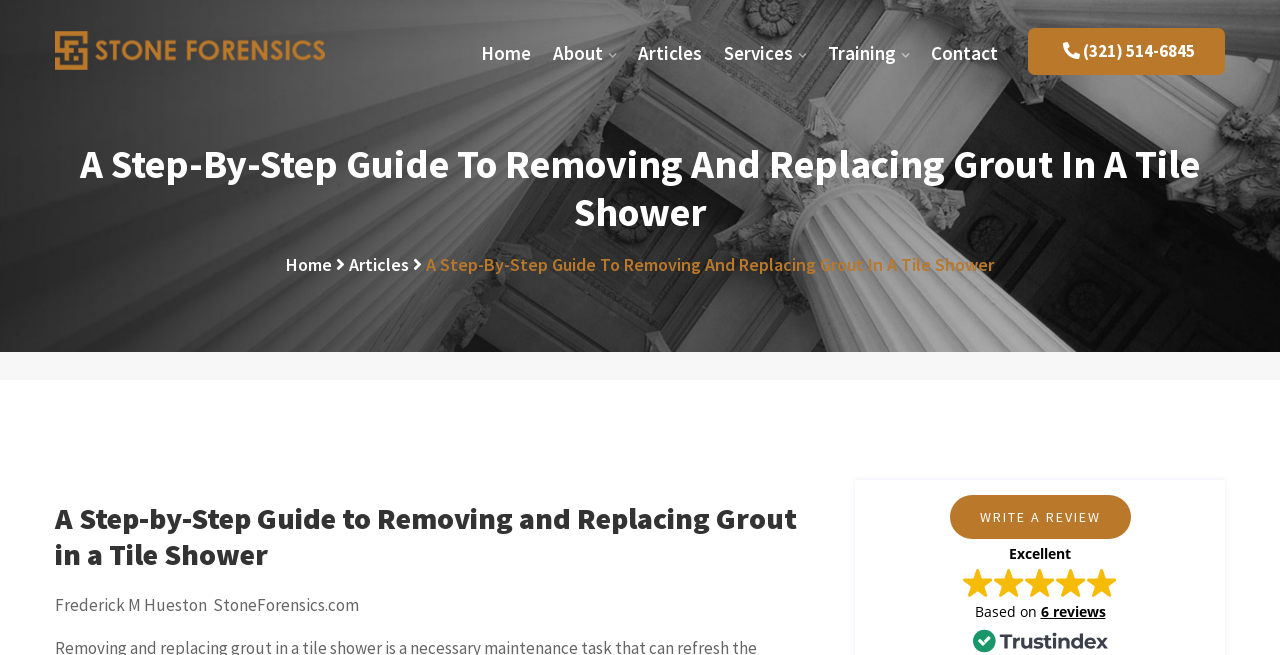Construct a thorough caption encompassing all aspects of the webpage.

The webpage is a guide to removing and replacing grout in a tile shower. At the top left, there is a logo of Stone Forensics, which is also a link to the website. Next to the logo, there is a navigation menu with links to Home, About, Articles, Services, Training, and Contact. On the right side of the navigation menu, there is a phone number with a link to call.

Below the navigation menu, there is a main heading that reads "A Step-By-Step Guide To Removing And Replacing Grout In A Tile Shower". Below the main heading, there are two columns of links, with the left column having links to Home and Articles, and the right column having the title of the guide repeated.

The main content of the guide starts below the two columns of links. The author of the guide, Frederick M Hueston, is credited at the bottom left of the page, with a link to StoneForensics.com. On the right side of the author's credit, there is a call-to-action link to write a review.

Above the call-to-action link, there is a rating section with a static text "Excellent" and a link to 6 reviews. Next to the rating section, there is an image of a Trustindex.